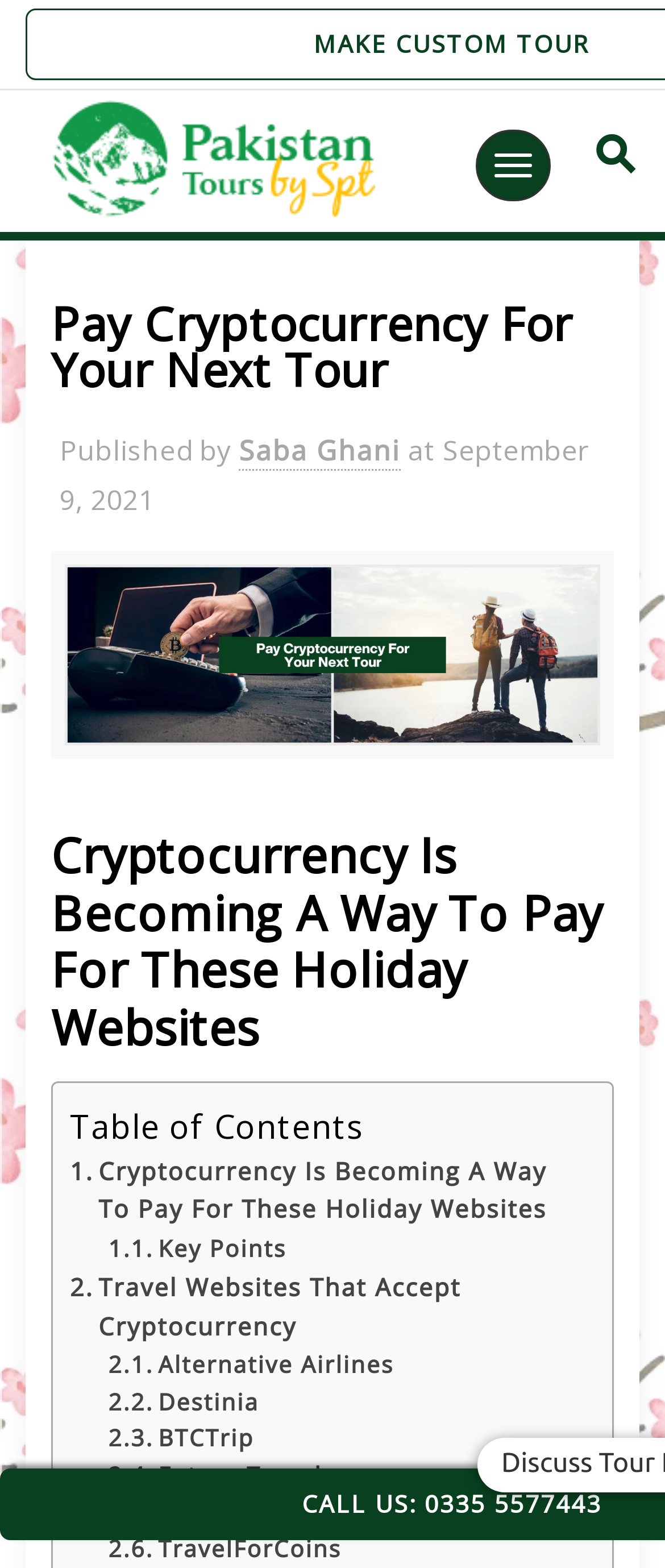Determine the main heading text of the webpage.

Pay Cryptocurrency For Your Next Tour